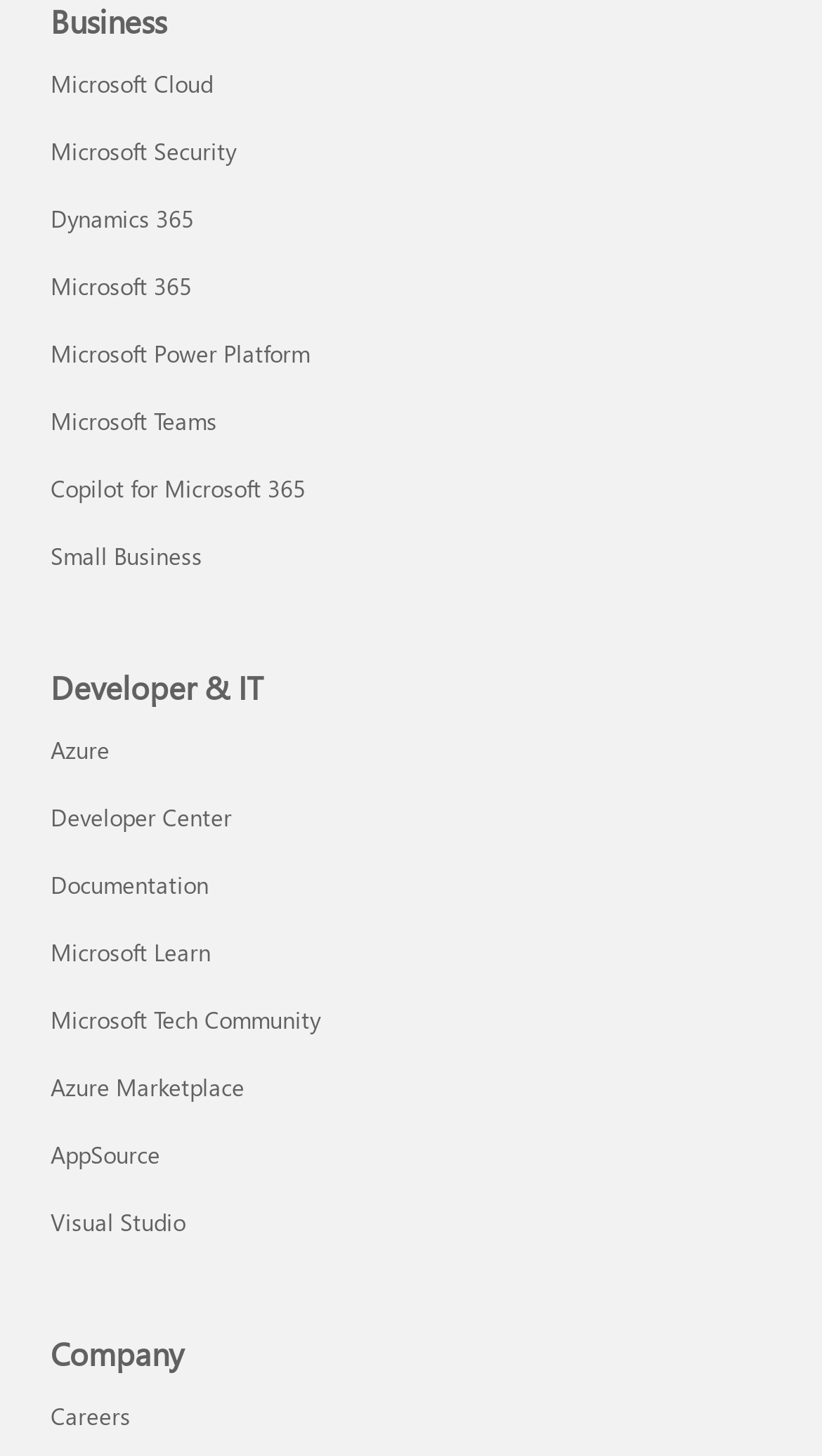What is the category of 'Azure Developer & IT'?
From the screenshot, provide a brief answer in one word or phrase.

Developer & IT